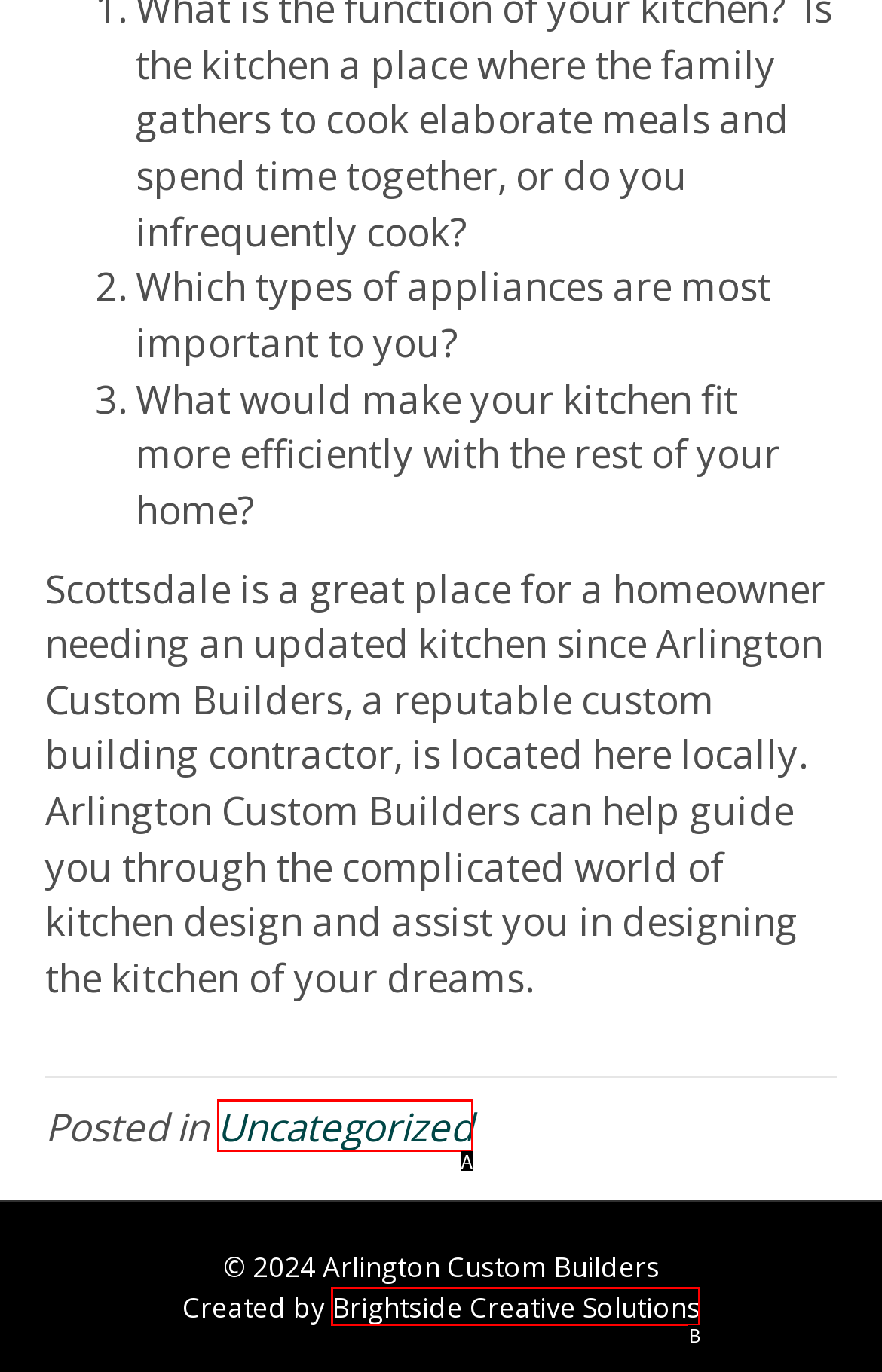Identify the HTML element that matches the description: Uncategorized. Provide the letter of the correct option from the choices.

A